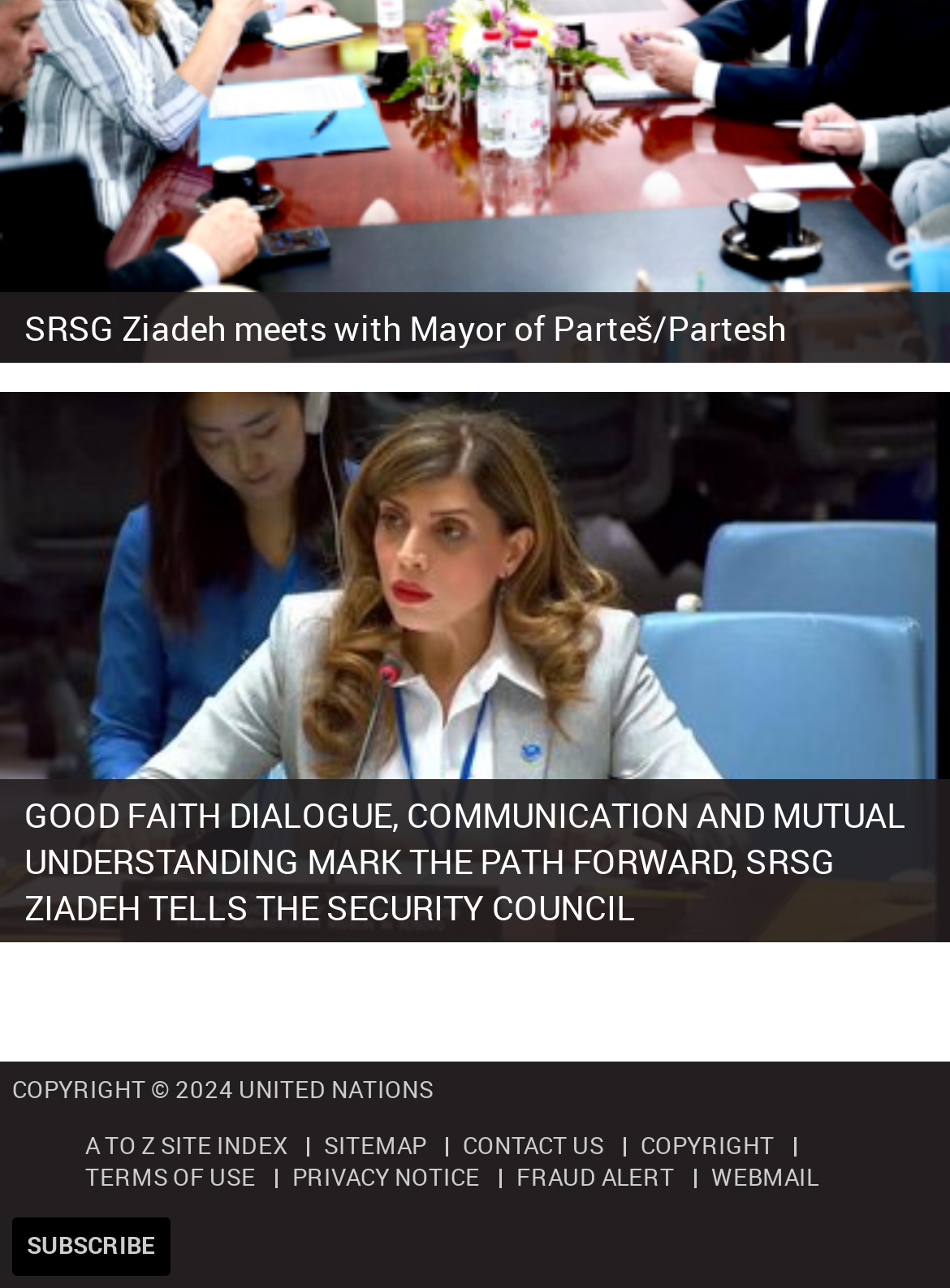What is the copyright year?
Provide a detailed answer to the question using information from the image.

I found the StaticText element with the copyright information, which is 'COPYRIGHT © 2024 UNITED NATIONS', and extracted the year from it.